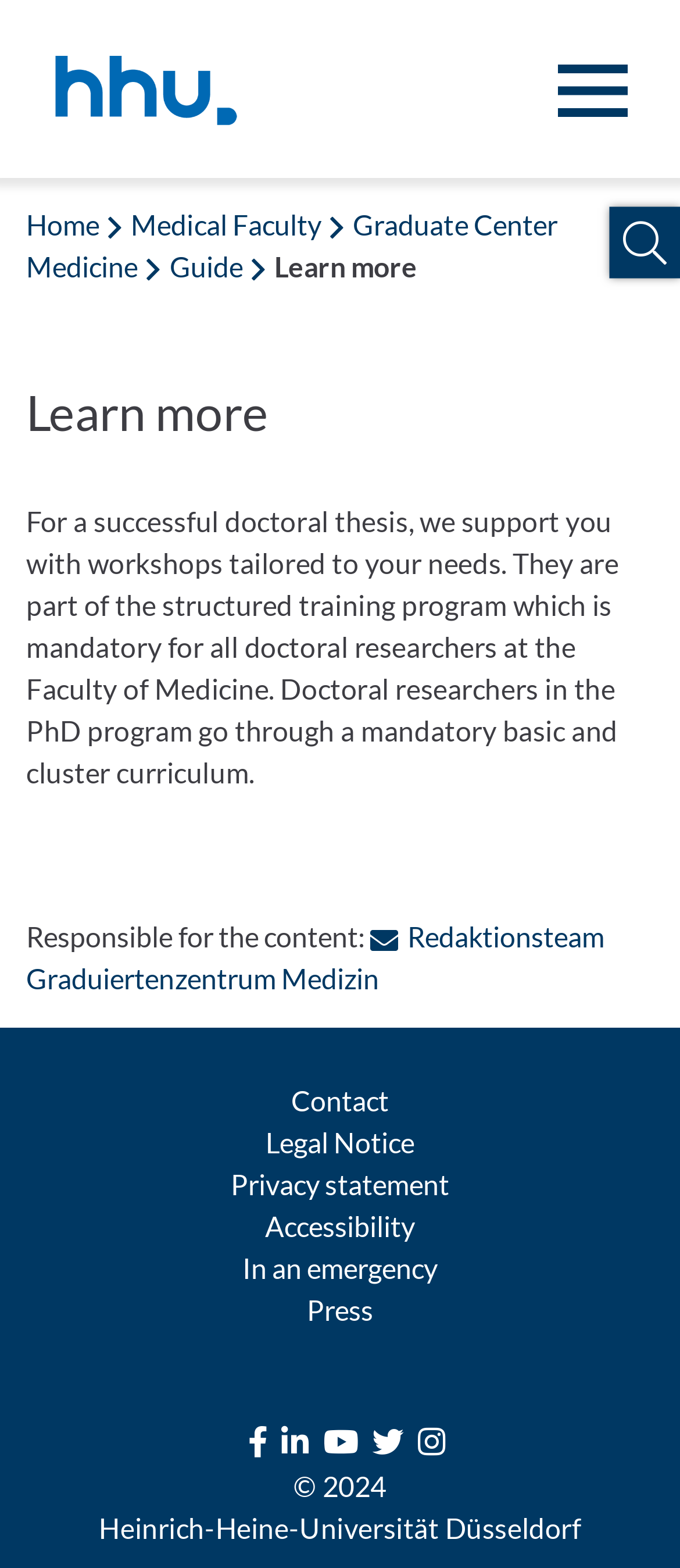Answer this question using a single word or a brief phrase:
How many social media links are available?

5